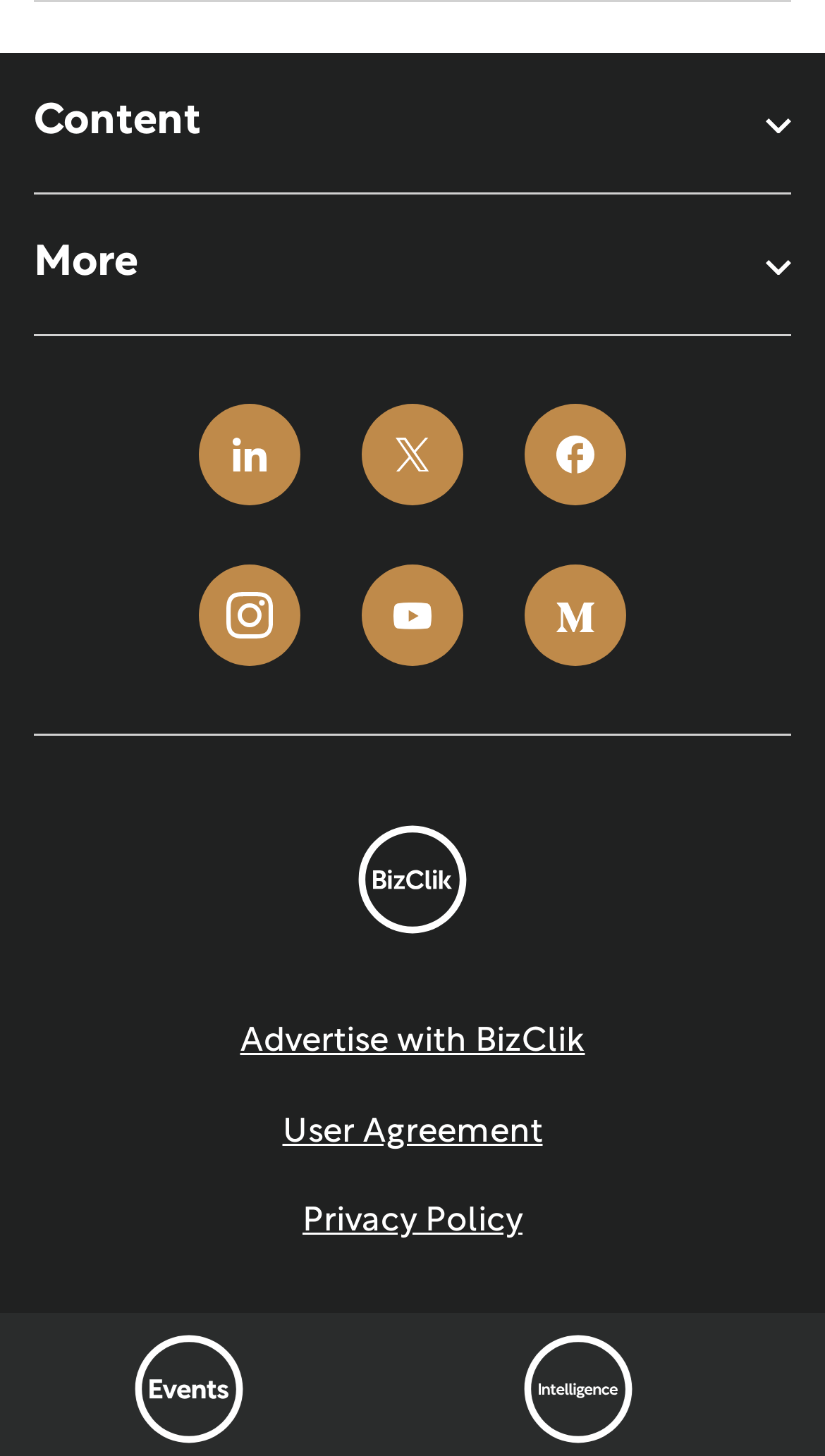Locate the bounding box coordinates of the clickable area to execute the instruction: "View the User Agreement". Provide the coordinates as four float numbers between 0 and 1, represented as [left, top, right, bottom].

[0.342, 0.762, 0.658, 0.794]